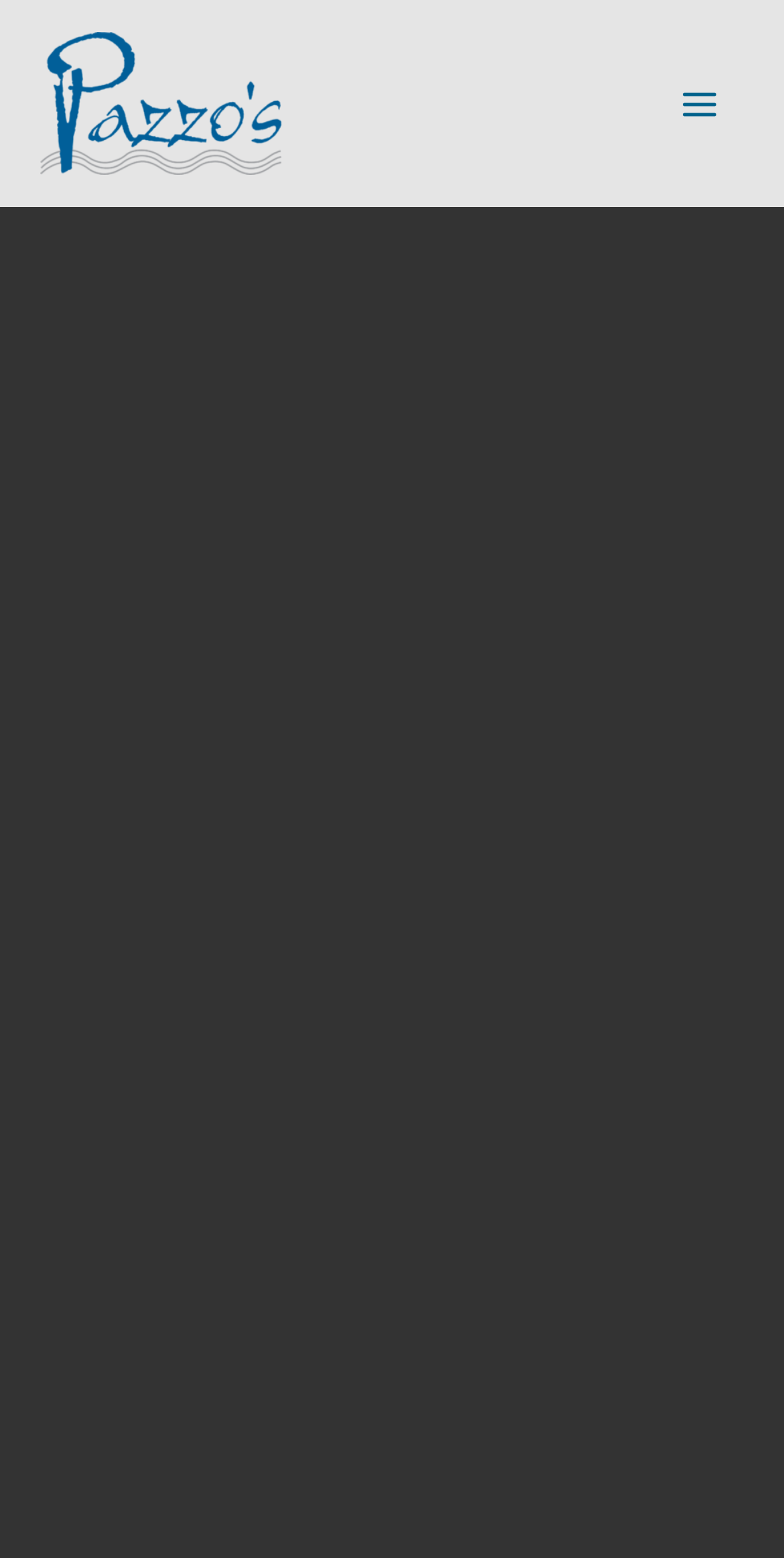Based on the element description alt="logo image", identify the bounding box coordinates for the UI element. The coordinates should be in the format (top-left x, top-left y, bottom-right x, bottom-right y) and within the 0 to 1 range.

None